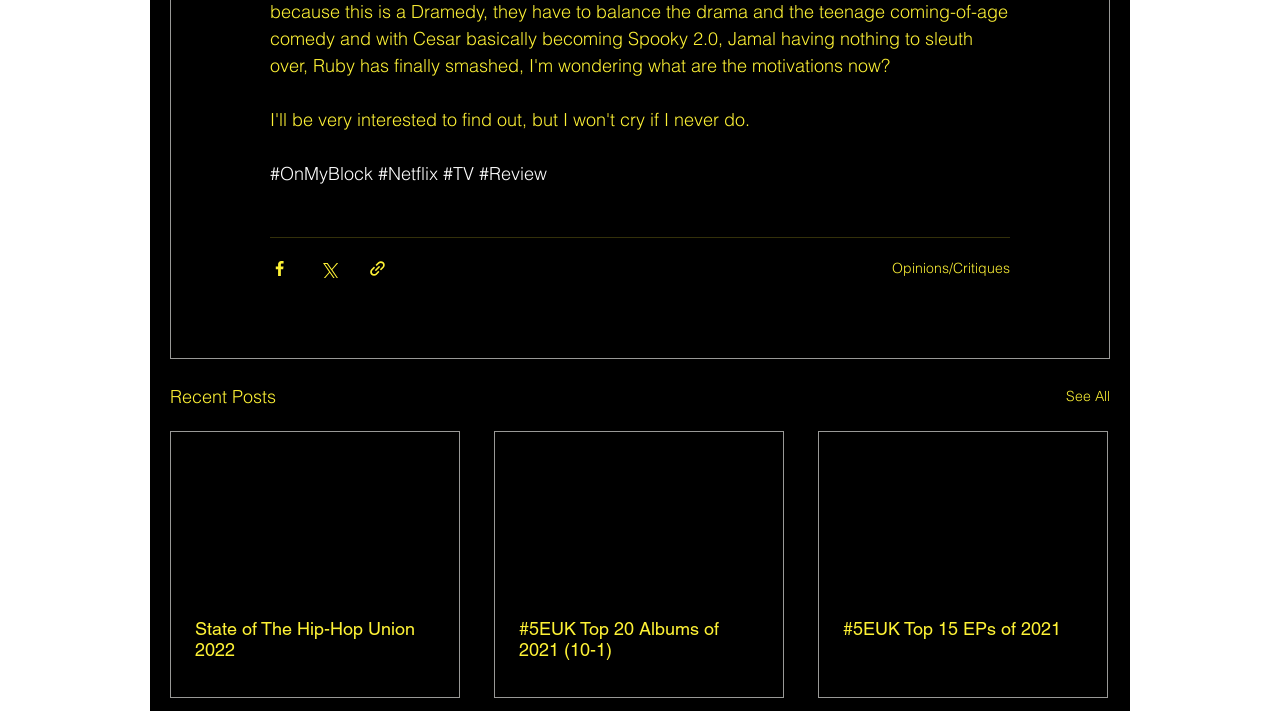Identify the bounding box coordinates of the clickable region required to complete the instruction: "Get support from Transifex Community Forum". The coordinates should be given as four float numbers within the range of 0 and 1, i.e., [left, top, right, bottom].

None